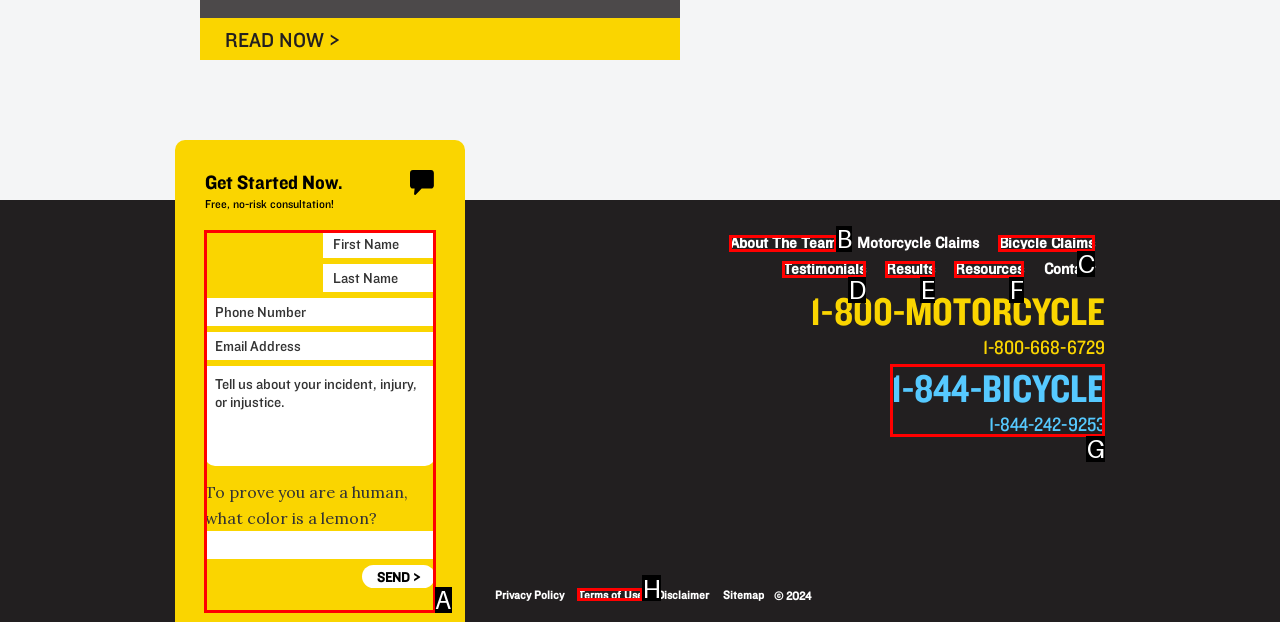Select the appropriate HTML element to click for the following task: Fill out the contact form
Answer with the letter of the selected option from the given choices directly.

A